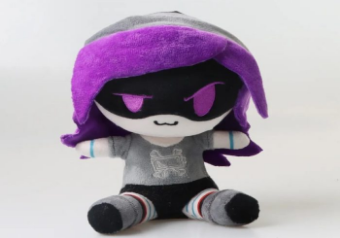Please reply to the following question with a single word or a short phrase:
What is the color of Covert's hair?

purple